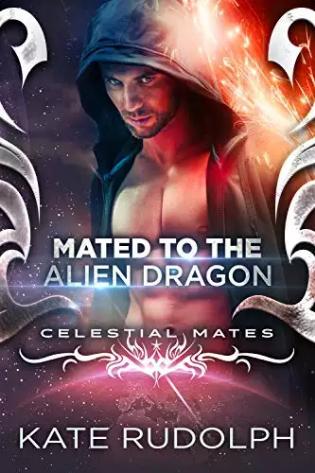What is the color of the jacket?
Provide a one-word or short-phrase answer based on the image.

Dark